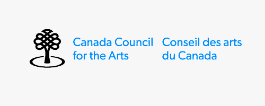What is the color of the French counterpart text?
Provide an in-depth answer to the question, covering all aspects.

The caption states that the words 'Conseil des arts du Canada' are written in blue, which is the French counterpart of 'Canada Council for the Arts'.